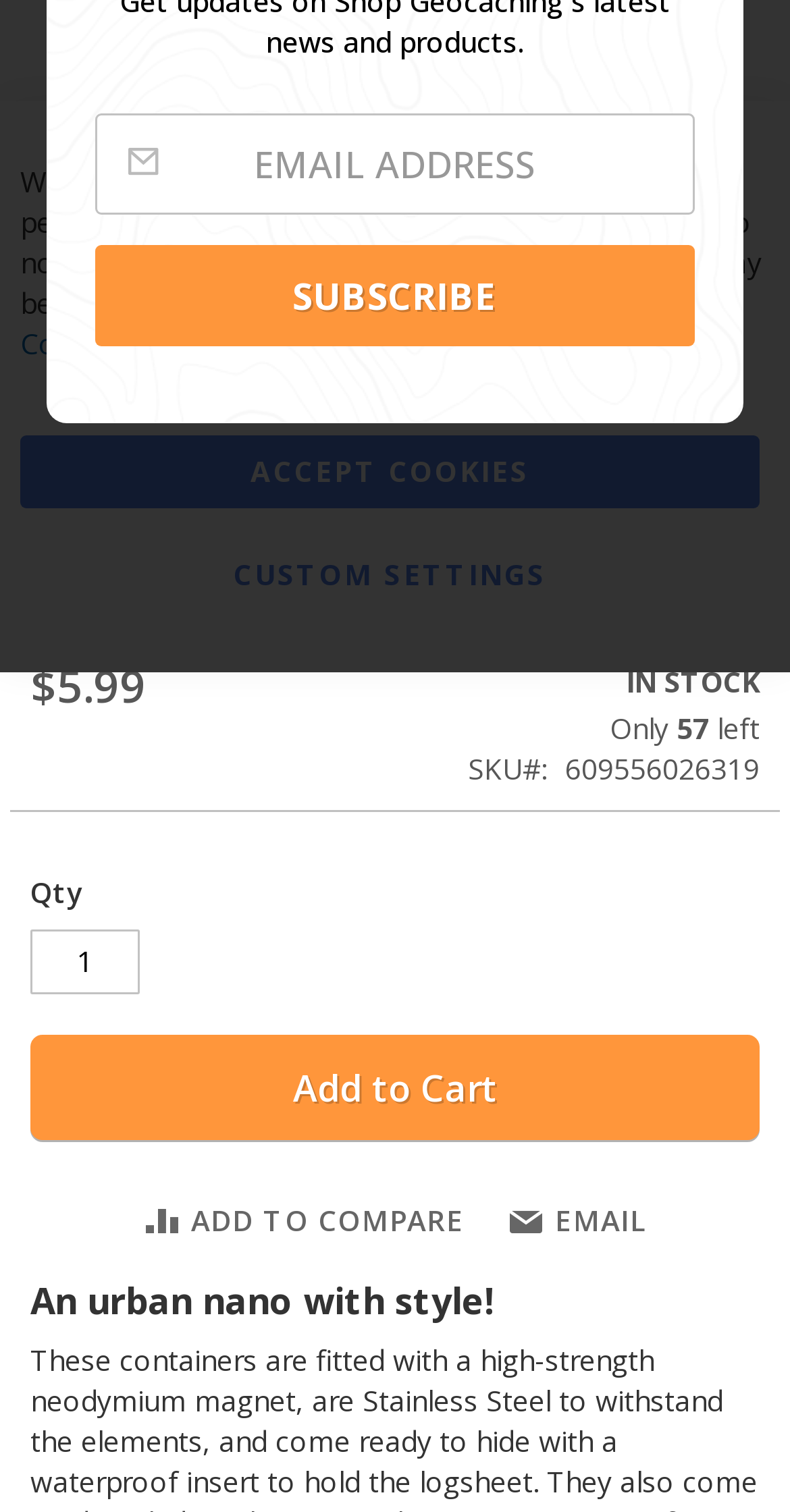Provide the bounding box coordinates of the HTML element described as: "aJoin Our Mailing List". The bounding box coordinates should be four float numbers between 0 and 1, i.e., [left, top, right, bottom].

None